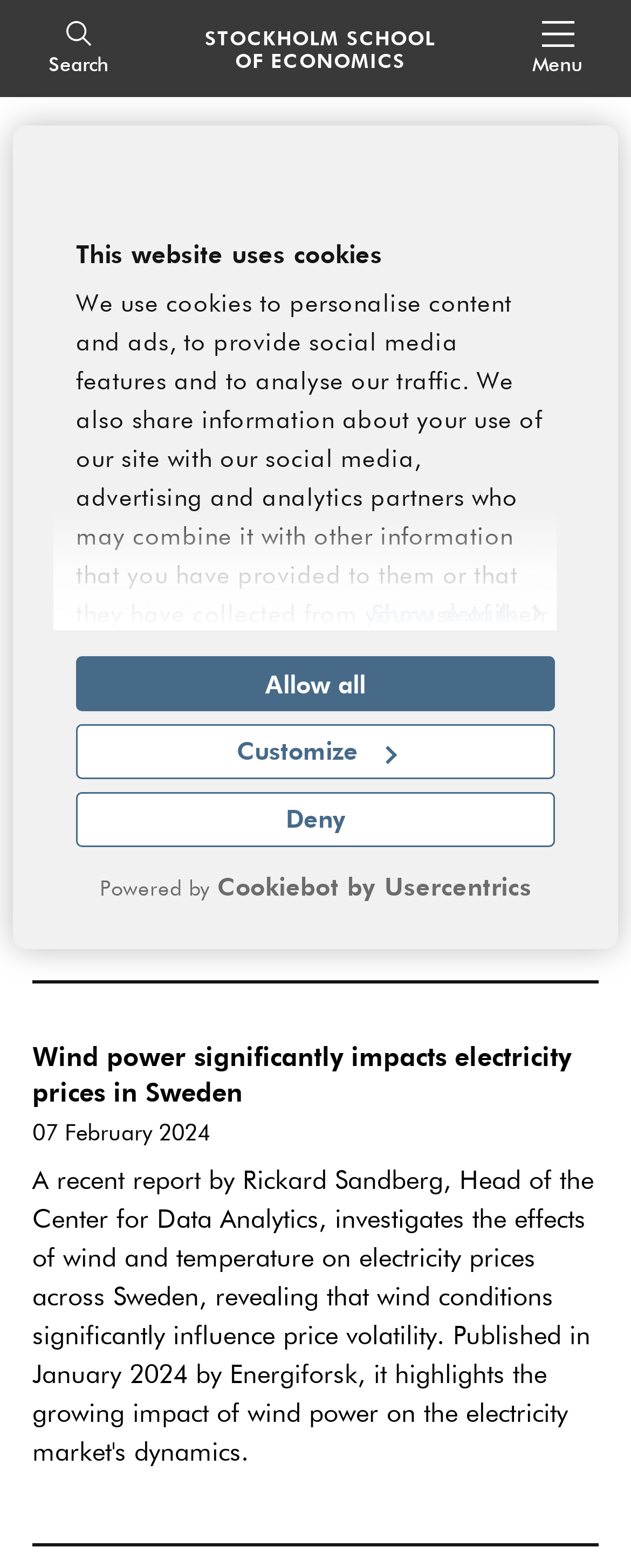Please determine the bounding box coordinates of the clickable area required to carry out the following instruction: "Read news about Wind power". The coordinates must be four float numbers between 0 and 1, represented as [left, top, right, bottom].

[0.051, 0.663, 0.949, 0.986]